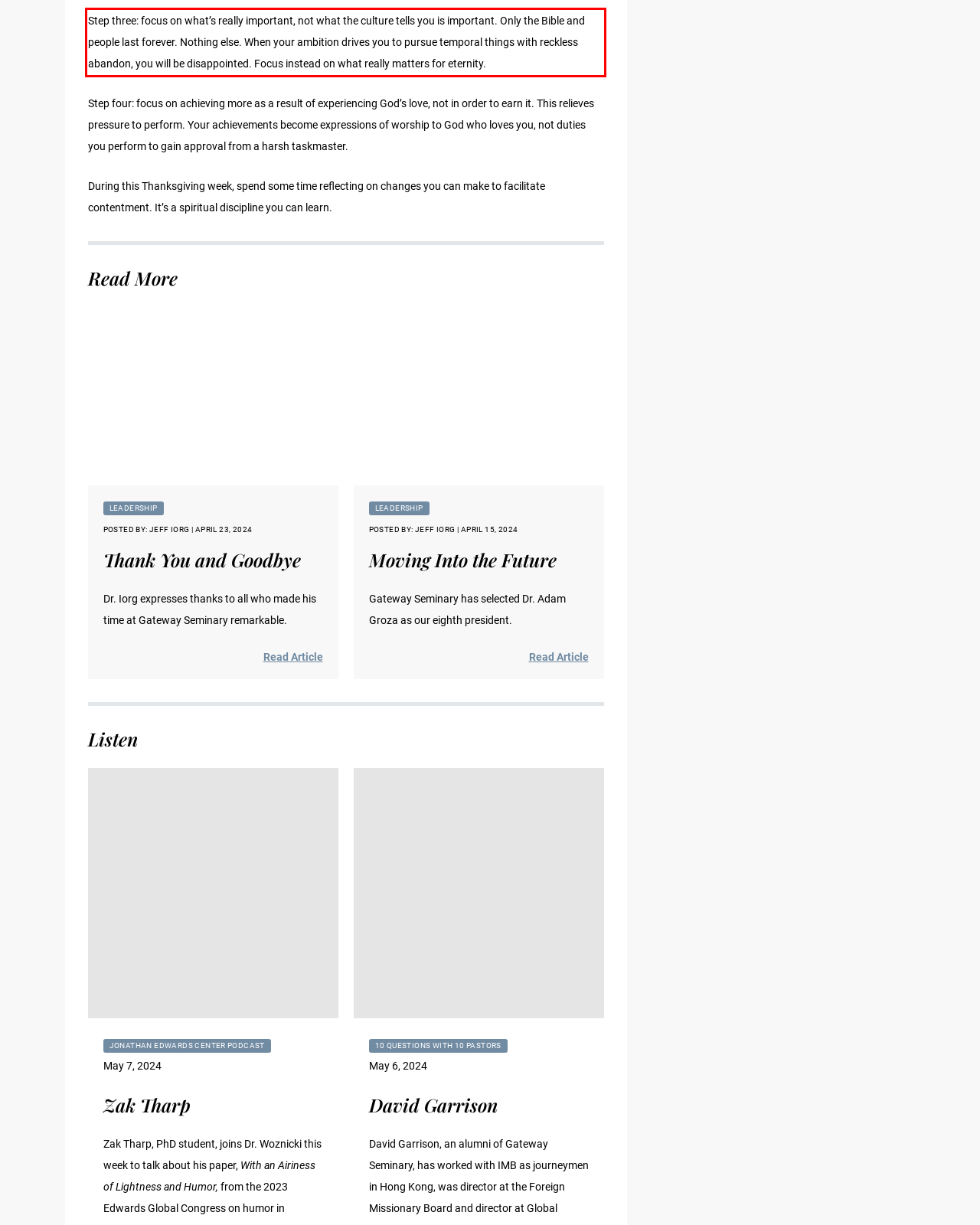With the provided screenshot of a webpage, locate the red bounding box and perform OCR to extract the text content inside it.

Step three: focus on what’s really important, not what the culture tells you is important. Only the Bible and people last forever. Nothing else. When your ambition drives you to pursue temporal things with reckless abandon, you will be disappointed. Focus instead on what really matters for eternity.